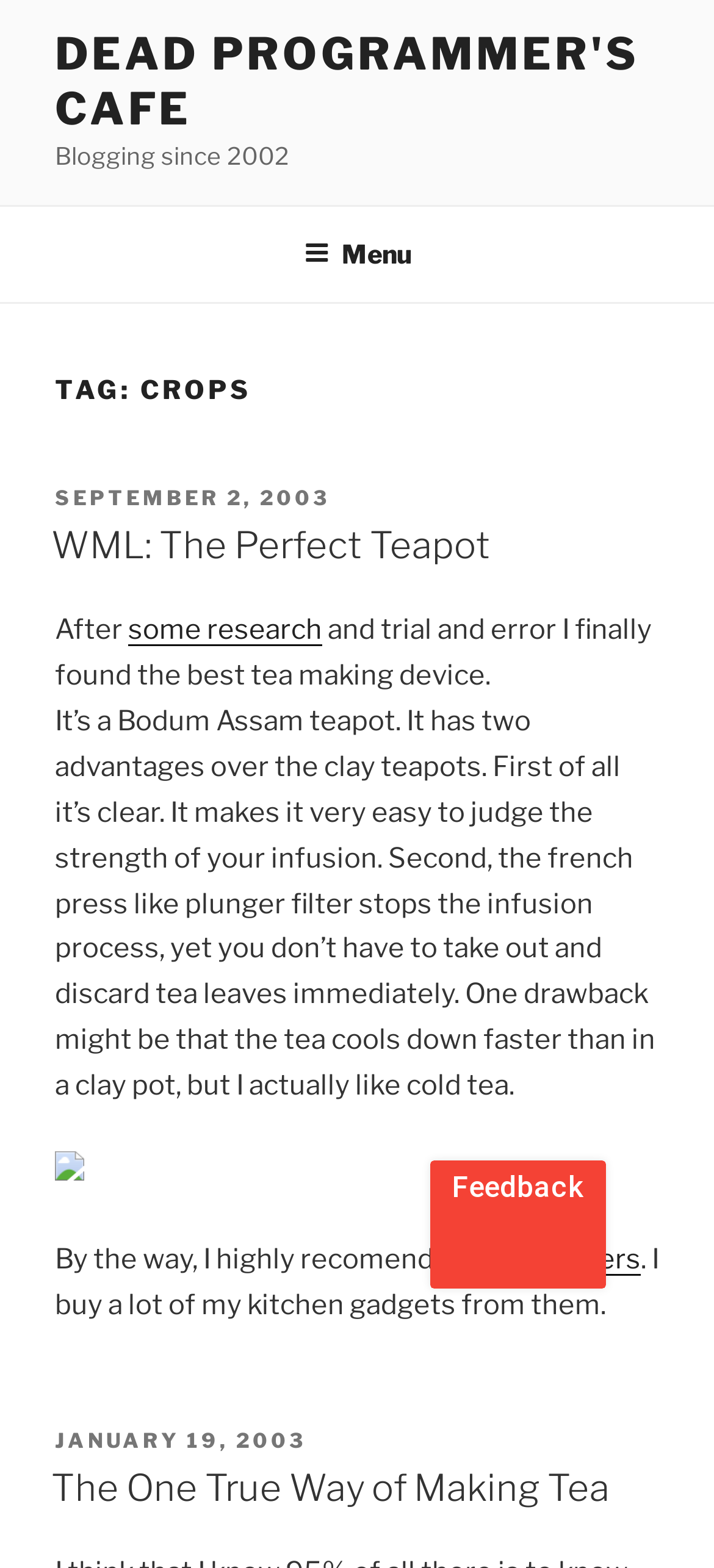Please provide the bounding box coordinates for the element that needs to be clicked to perform the following instruction: "Check Facebook page". The coordinates should be given as four float numbers between 0 and 1, i.e., [left, top, right, bottom].

None